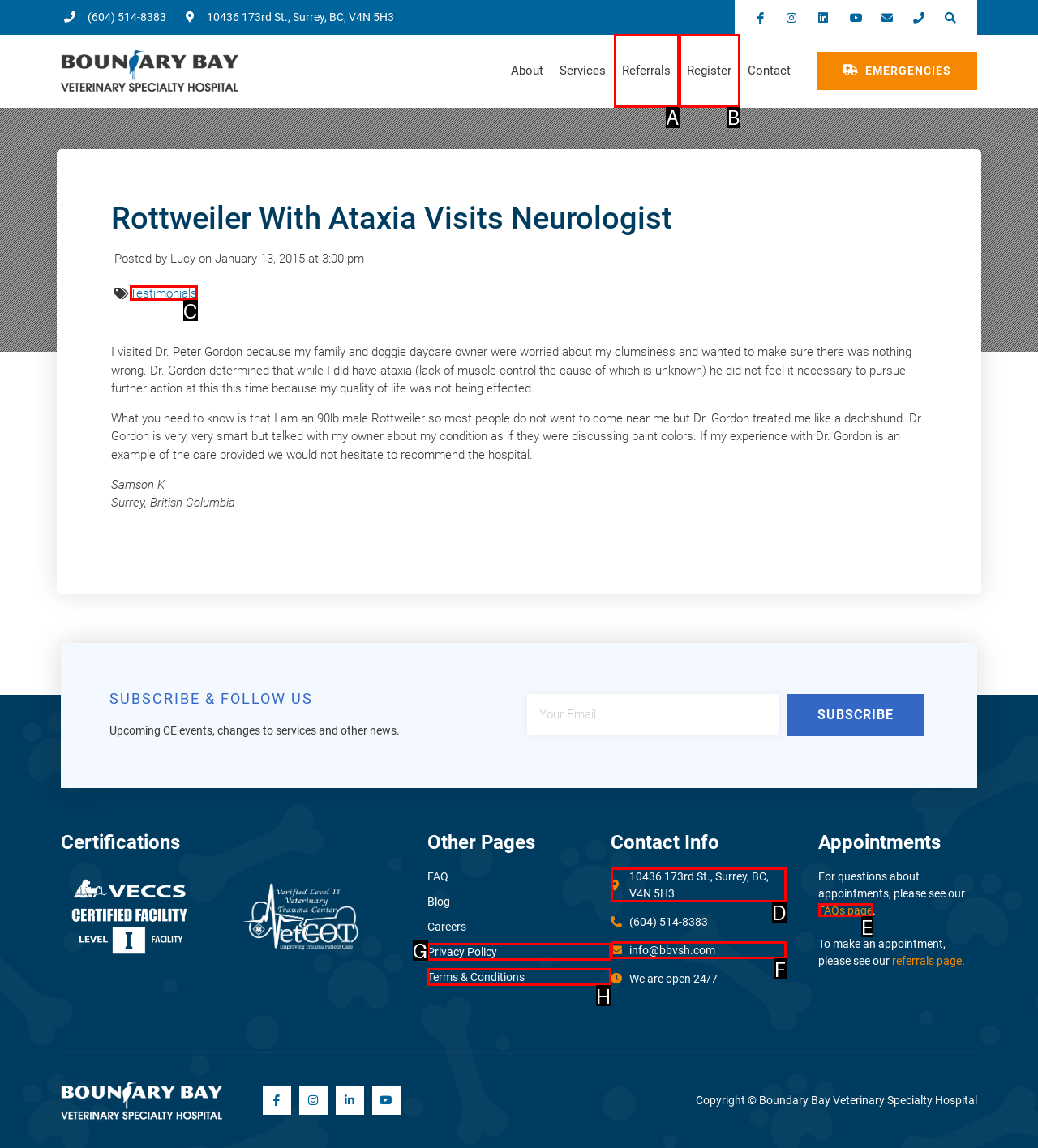Please indicate which HTML element should be clicked to fulfill the following task: View 'Exams' page. Provide the letter of the selected option.

None